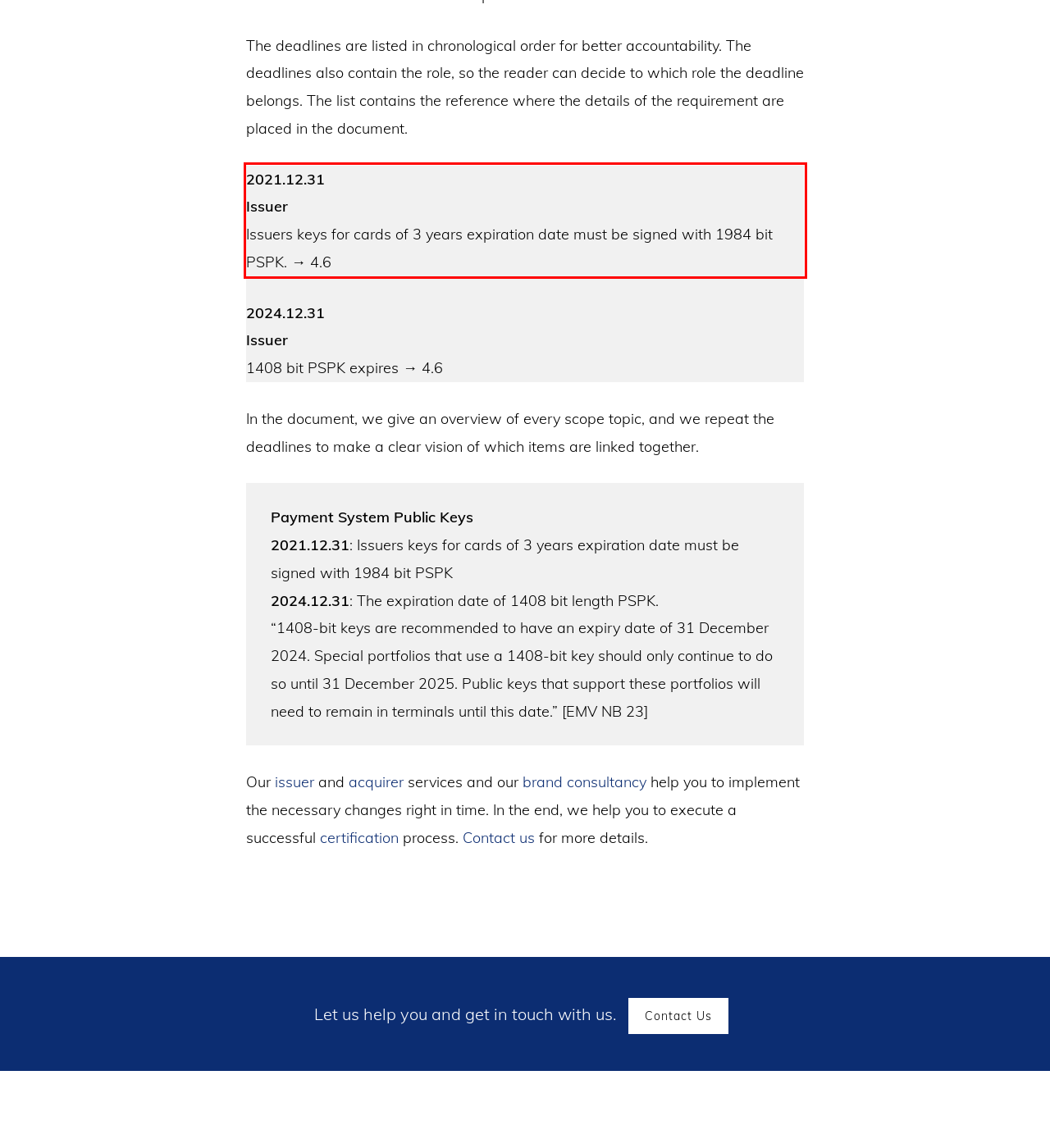Given a webpage screenshot, locate the red bounding box and extract the text content found inside it.

2021.12.31 Issuer Issuers keys for cards of 3 years expiration date must be signed with 1984 bit PSPK. → 4.6